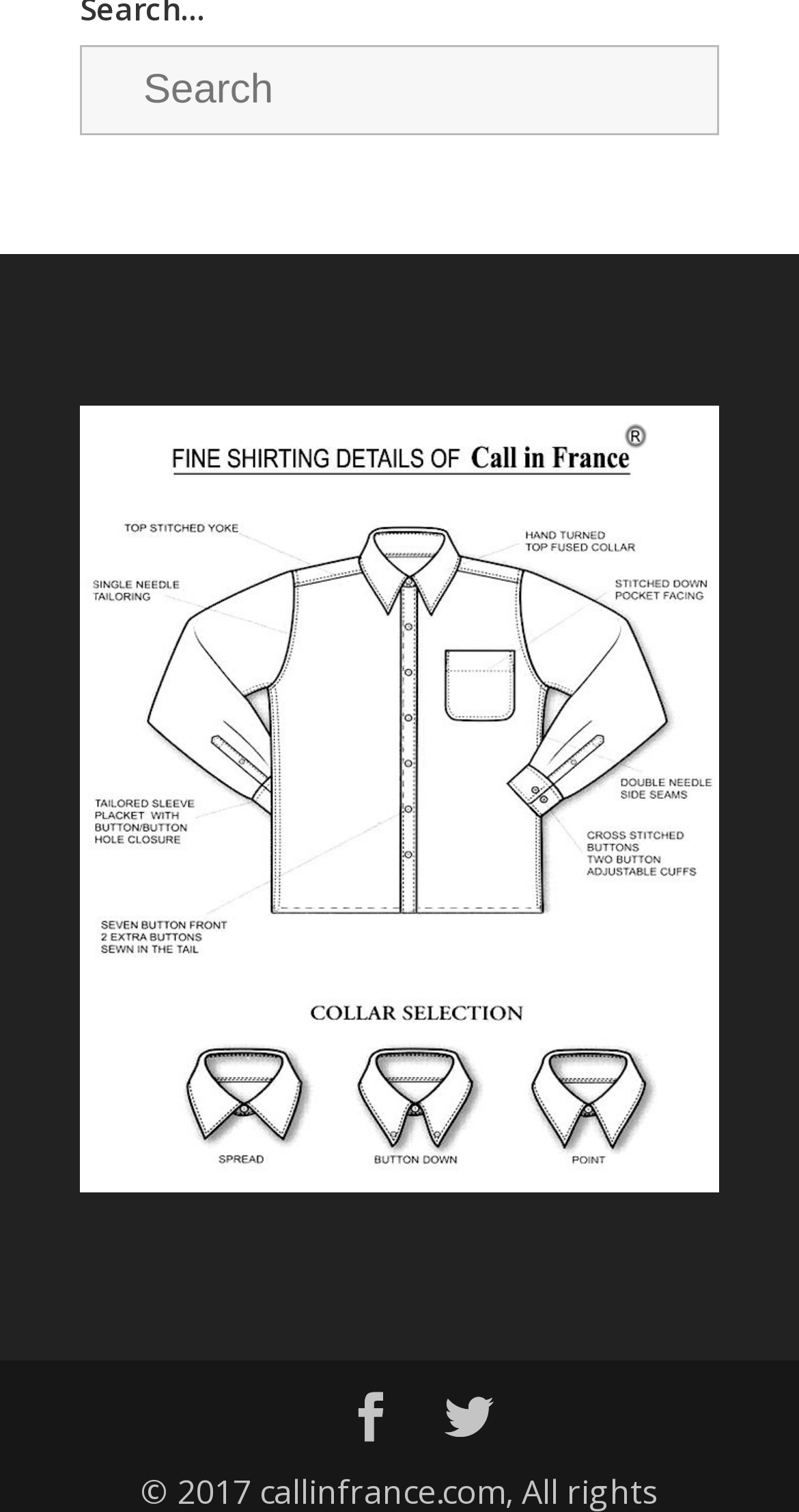Find and provide the bounding box coordinates for the UI element described with: "Facebook".

[0.433, 0.92, 0.495, 0.957]